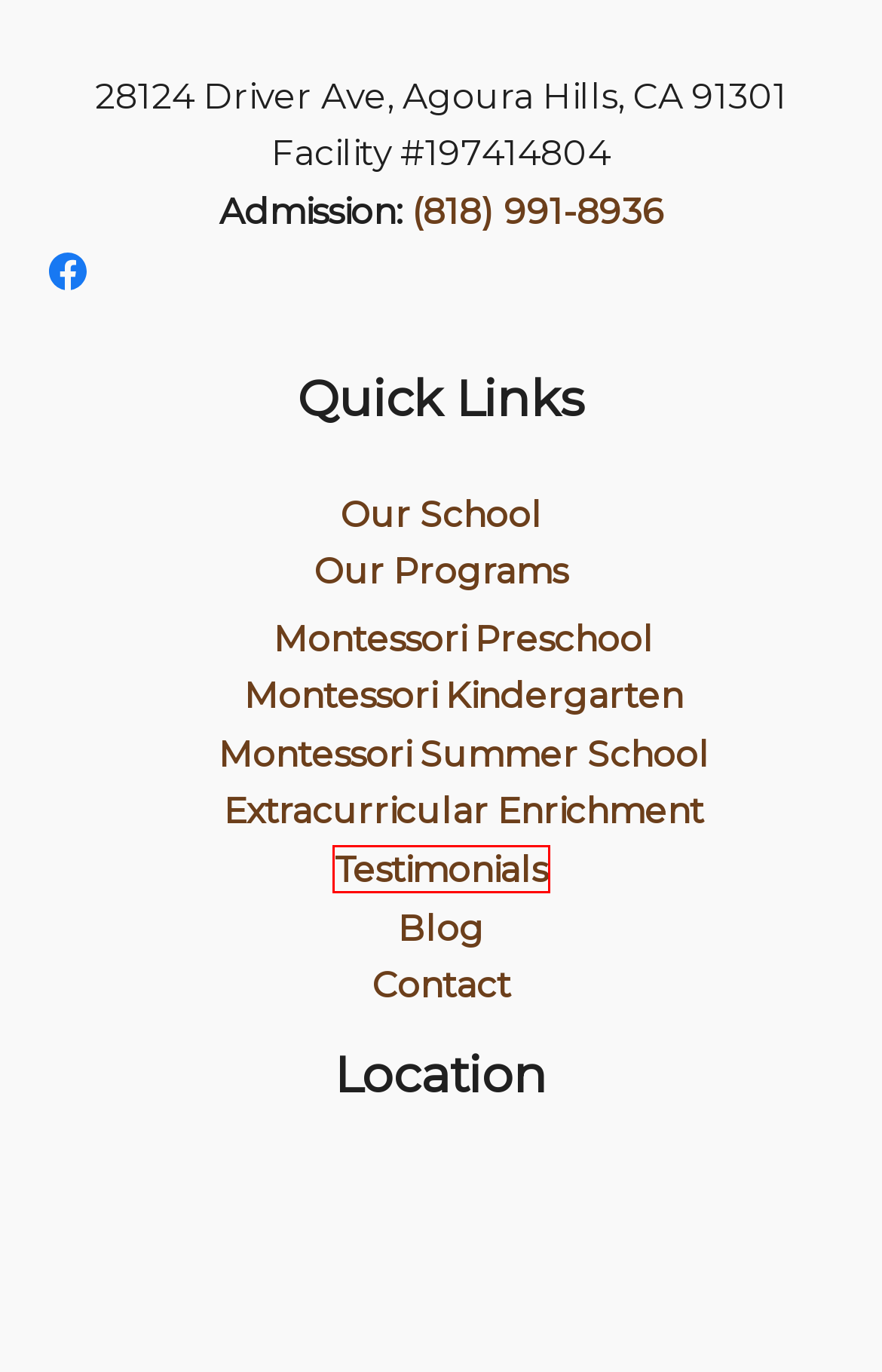You’re provided with a screenshot of a webpage that has a red bounding box around an element. Choose the best matching webpage description for the new page after clicking the element in the red box. The options are:
A. Our Programs - Montessori School of Agoura
B. Montessori Preschool - Montessori School of Agoura
C. Extracurricular Enrichment - Montessori School of Agoura
D. Montessori School of Agoura, CA
E. Our School - Montessori School of Agoura
F. Testimonials - Montessori School of Agoura
G. Determining if Your Child is Ready for Montessori Kindergarten - Montessori School of Agoura
H. Blog - Montessori School of Agoura

F